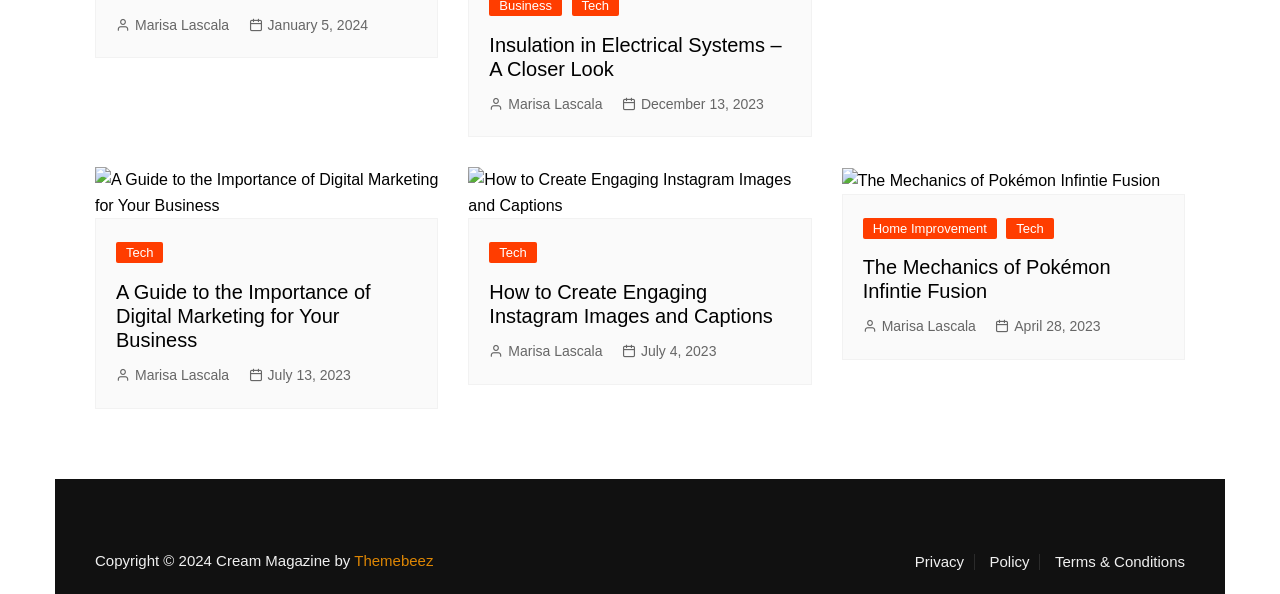Provide the bounding box coordinates in the format (top-left x, top-left y, bottom-right x, bottom-right y). All values are floating point numbers between 0 and 1. Determine the bounding box coordinate of the UI element described as: Marisa Lascala

[0.091, 0.023, 0.179, 0.06]